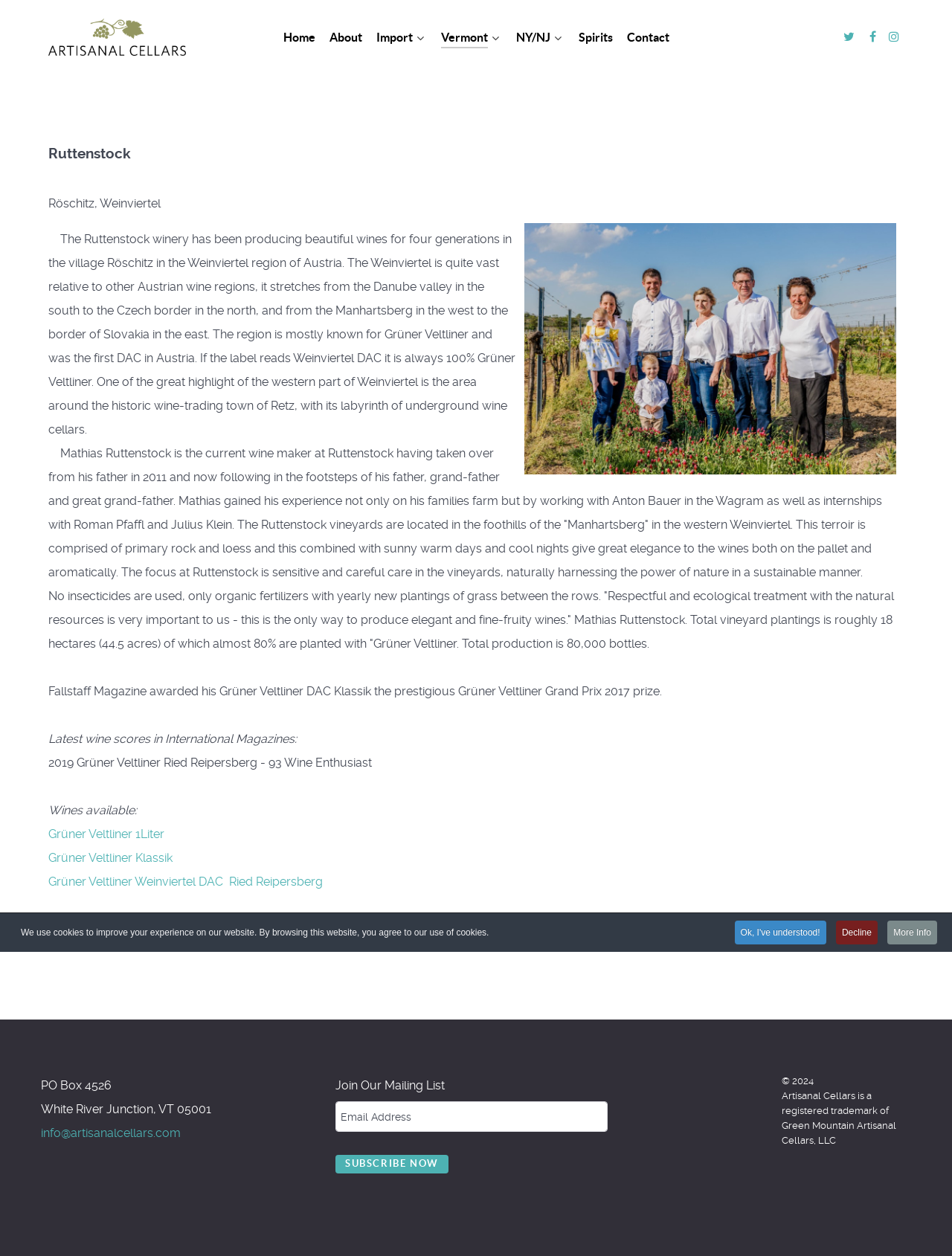Identify the bounding box coordinates for the element that needs to be clicked to fulfill this instruction: "Click Subscribe Now". Provide the coordinates in the format of four float numbers between 0 and 1: [left, top, right, bottom].

[0.362, 0.922, 0.461, 0.931]